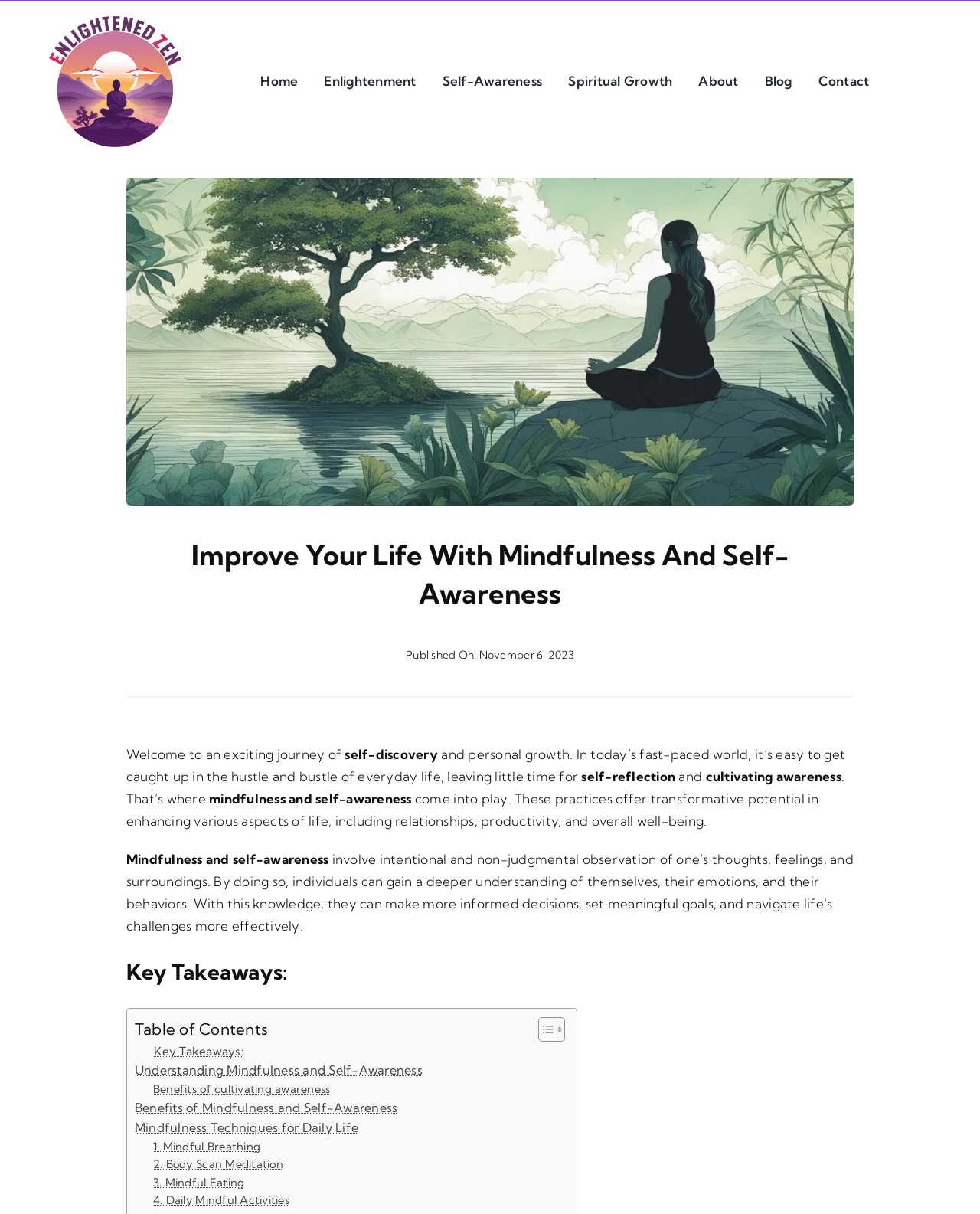Please determine the bounding box coordinates of the section I need to click to accomplish this instruction: "Scroll to the top of the page".

[0.907, 0.761, 0.941, 0.789]